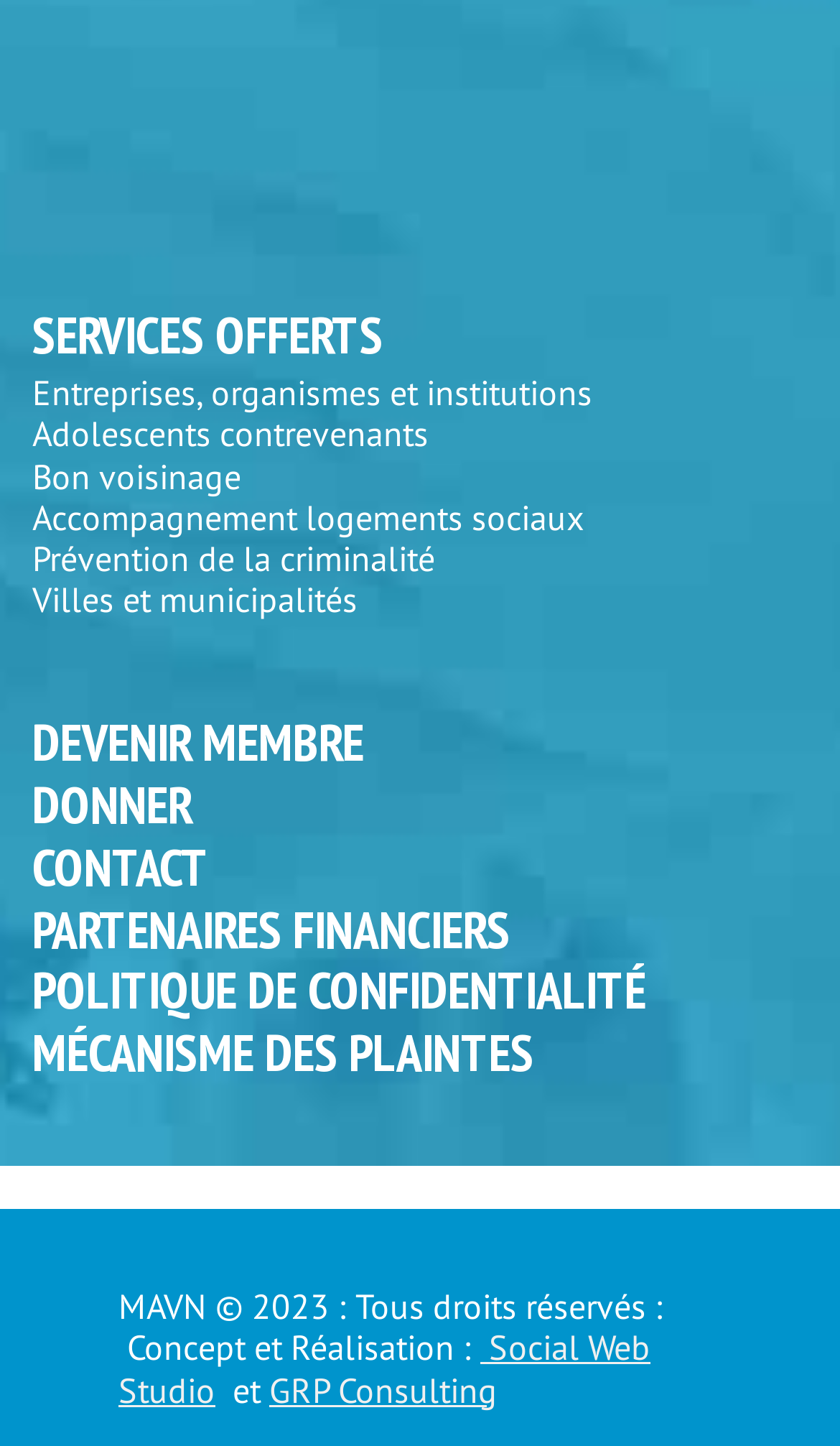Answer the question with a brief word or phrase:
Who designed the webpage?

Social Web Studio and GRP Consulting